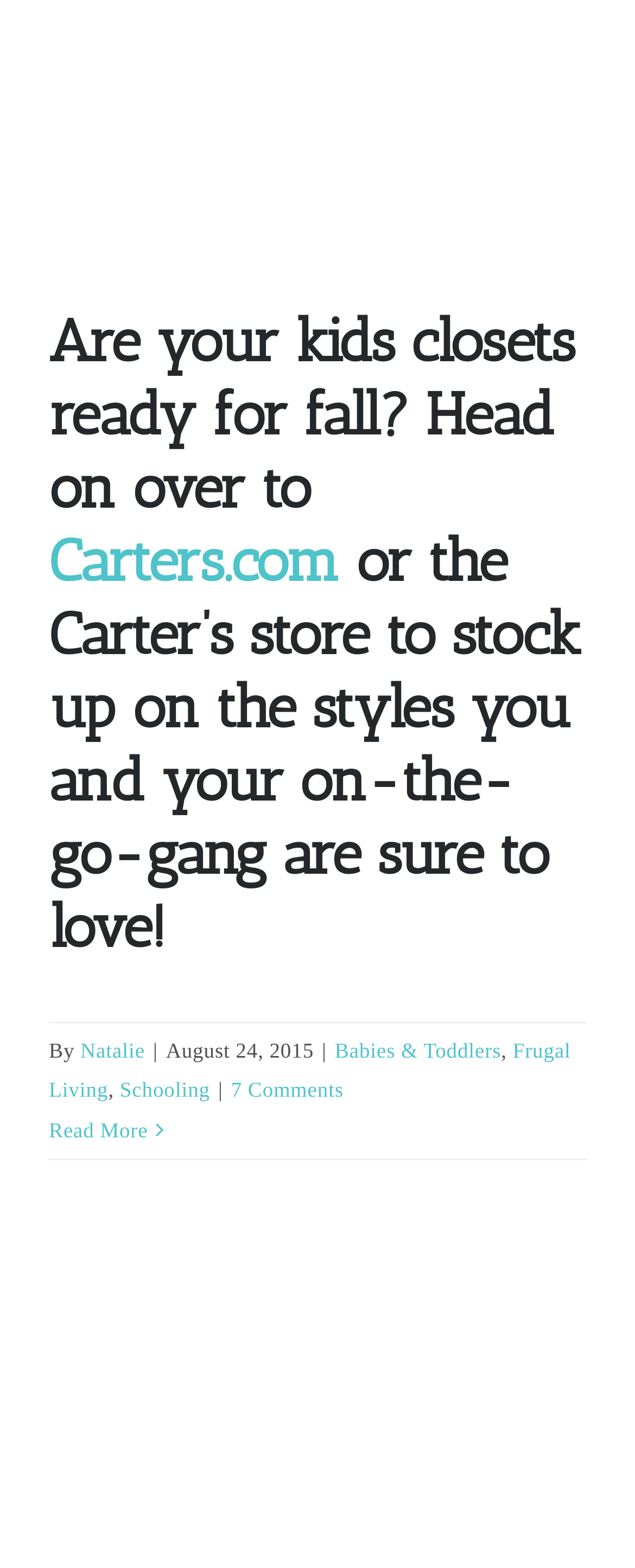Identify the bounding box coordinates of the clickable region necessary to fulfill the following instruction: "Click on the 'onthego' link". The bounding box coordinates should be four float numbers between 0 and 1, i.e., [left, top, right, bottom].

[0.077, 0.008, 0.923, 0.194]